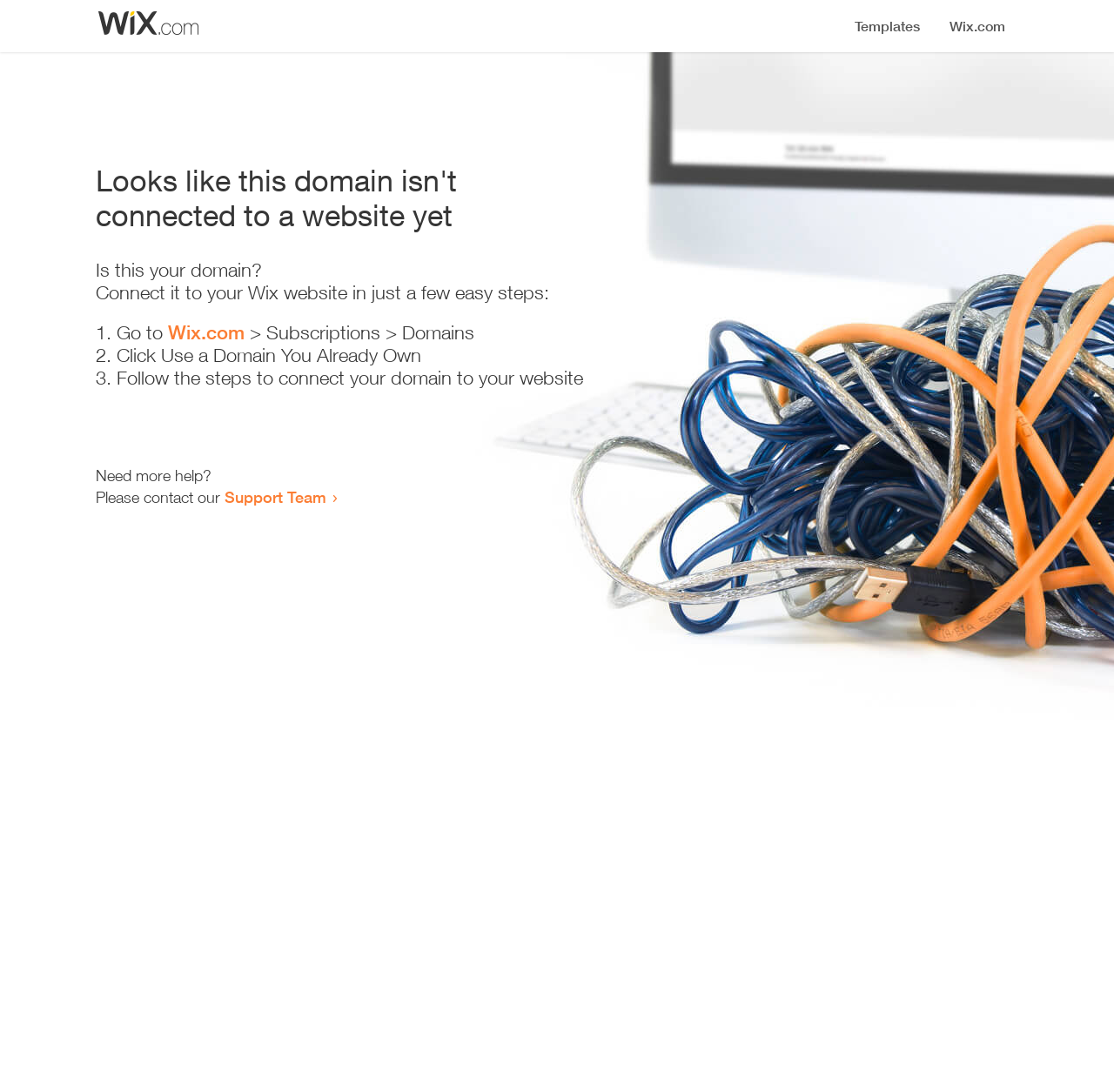What is the current state of the website?
Provide an in-depth and detailed explanation in response to the question.

The heading 'Looks like this domain isn't connected to a website yet' implies that the website is not currently set up or connected to the domain.